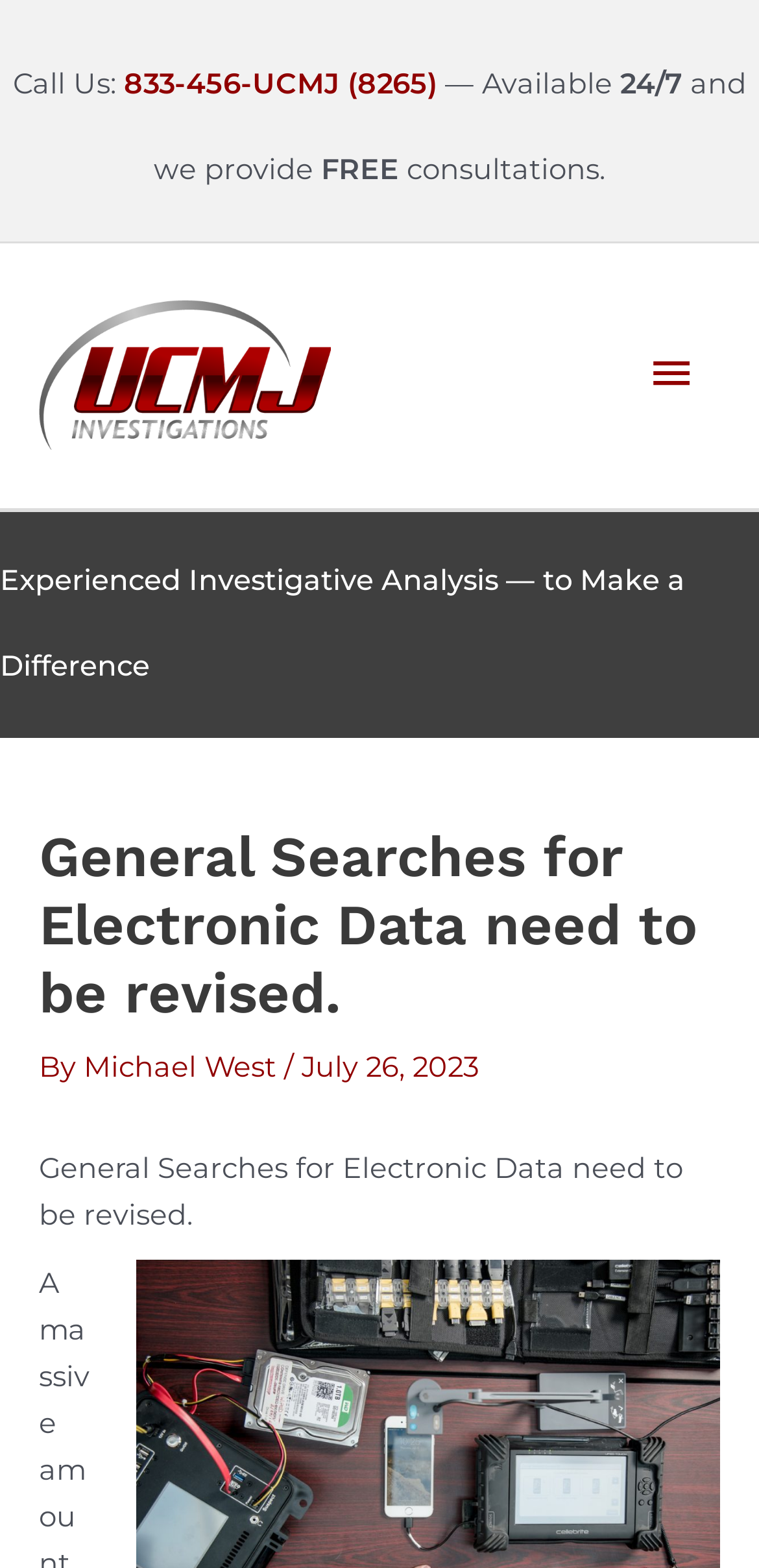Bounding box coordinates are to be given in the format (top-left x, top-left y, bottom-right x, bottom-right y). All values must be floating point numbers between 0 and 1. Provide the bounding box coordinate for the UI element described as: 833-456-UCMJ (8265)

[0.163, 0.042, 0.576, 0.064]